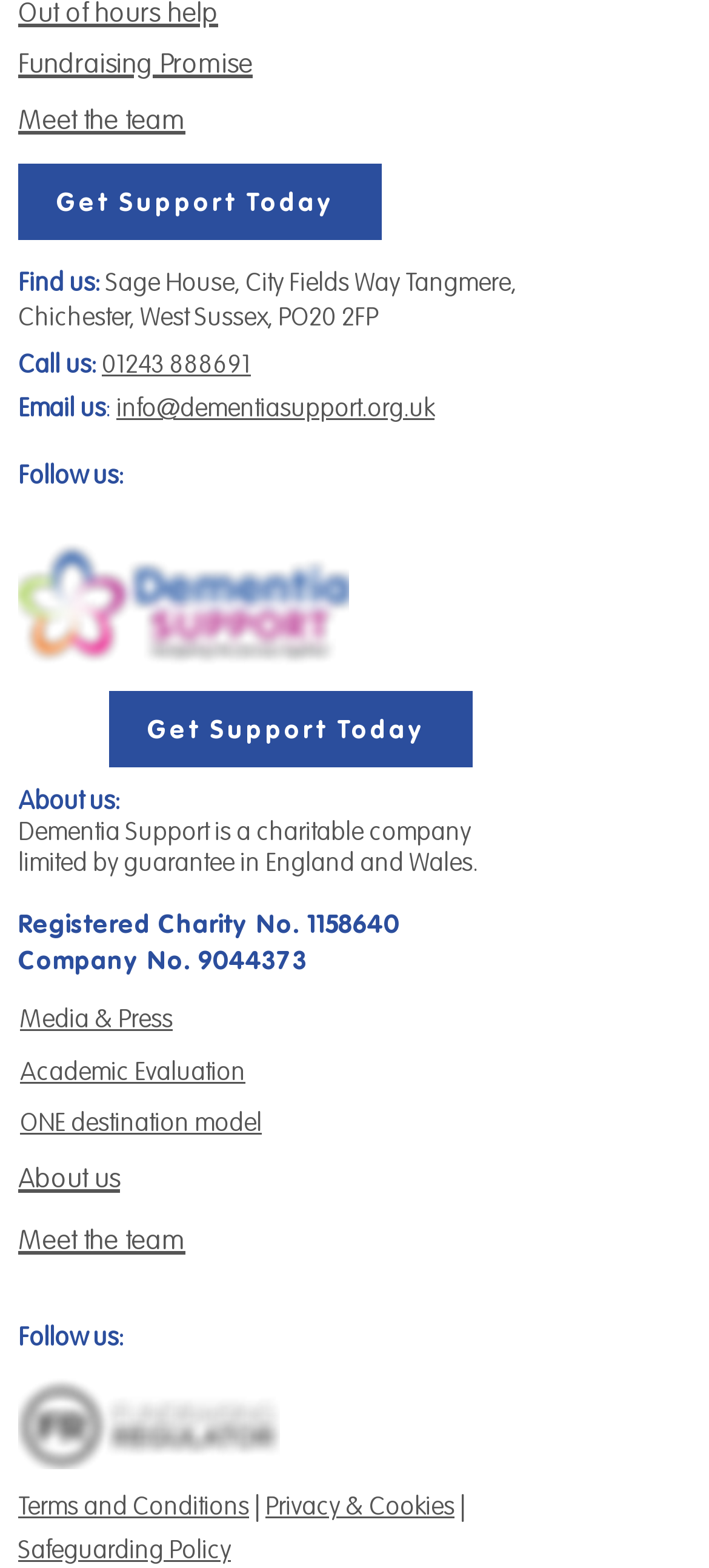Show the bounding box coordinates for the element that needs to be clicked to execute the following instruction: "Click on the 'FAIR' link". Provide the coordinates in the form of four float numbers between 0 and 1, i.e., [left, top, right, bottom].

None